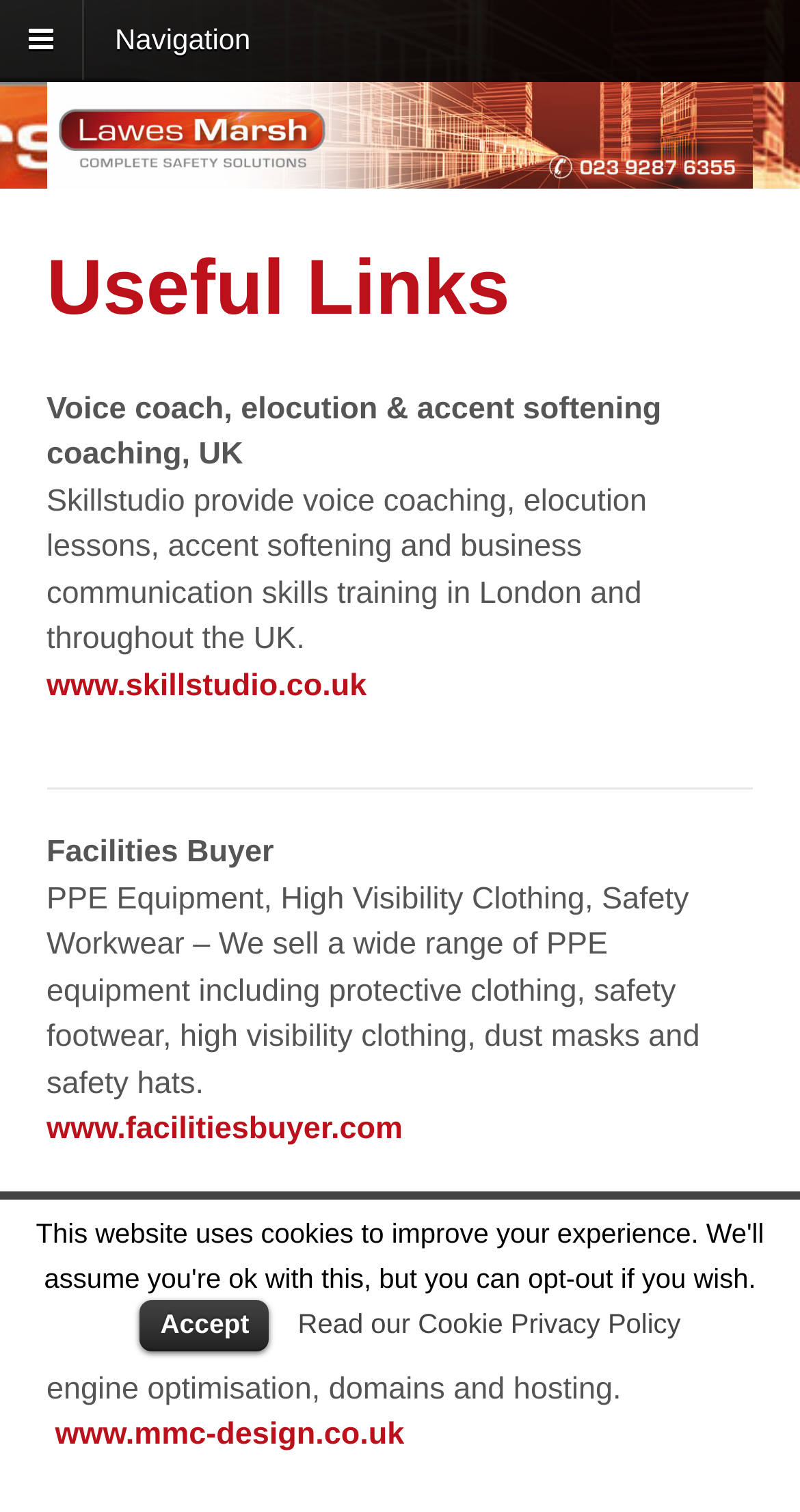Detail the various sections and features present on the webpage.

The webpage is titled "Useful Links | Lawes Marsh" and has a navigation section at the top, indicated by a heading with a navigation icon. Below the navigation section, there is a link to "Lawes Marsh" accompanied by an image with the same name.

The main content of the webpage is divided into three sections, each with a heading and descriptive text. The first section is about "Voice coach, elocution & accent softening coaching, UK" and provides a brief description of the services offered by Skillstudio, along with a link to their website.

The second section is about "Facilities Buyer" and describes the types of PPE equipment and safety workwear they sell, along with a link to their website.

The third section is about "MMC Design" and describes their services, including web design, ecommerce solutions, and search engine optimization, along with a link to their website.

At the bottom of the webpage, there are two links: "Accept" and "Read our Cookie Privacy Policy", which are likely related to the website's cookie policy.